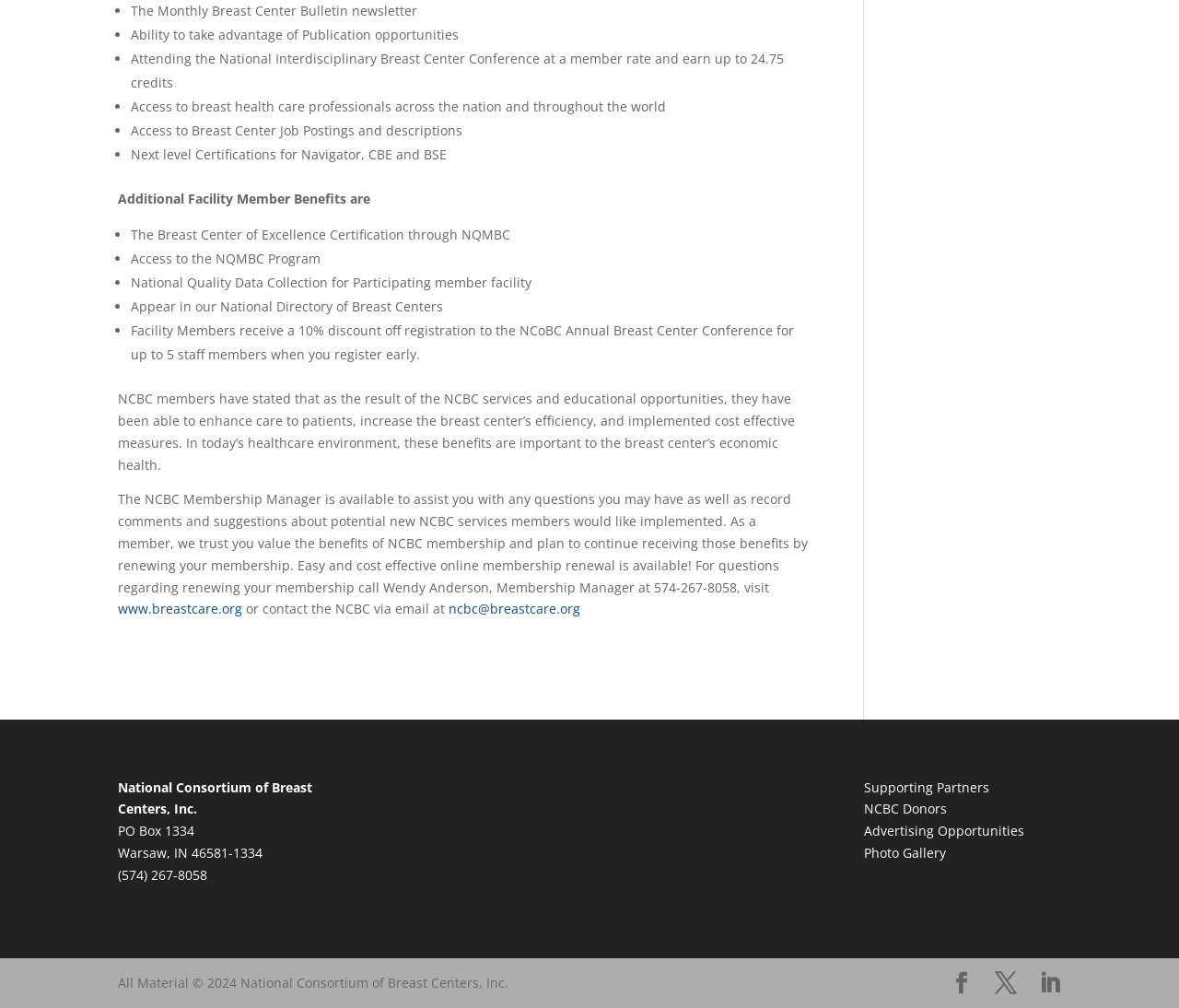Pinpoint the bounding box coordinates of the area that must be clicked to complete this instruction: "Click Join".

[0.311, 0.815, 0.411, 0.832]